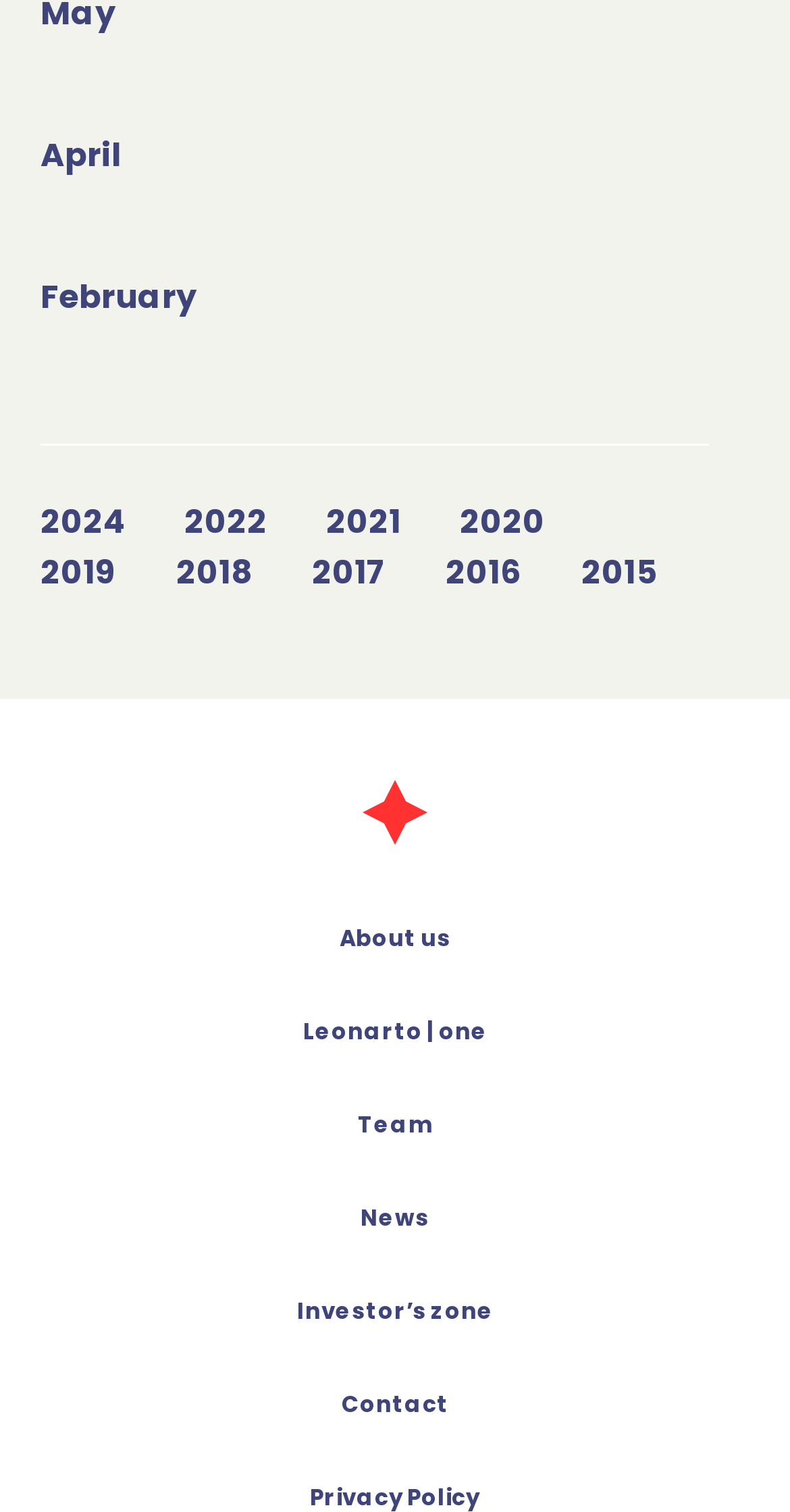How many links are below the image?
Offer a detailed and full explanation in response to the question.

I identified the image element with coordinates [0.459, 0.516, 0.541, 0.559] and then counted the number of links with y1 coordinates greater than 0.559, which are 'Leonarto | one', 'Team', 'News', 'Investor’s zone', and 'Contact', totaling 5 links.